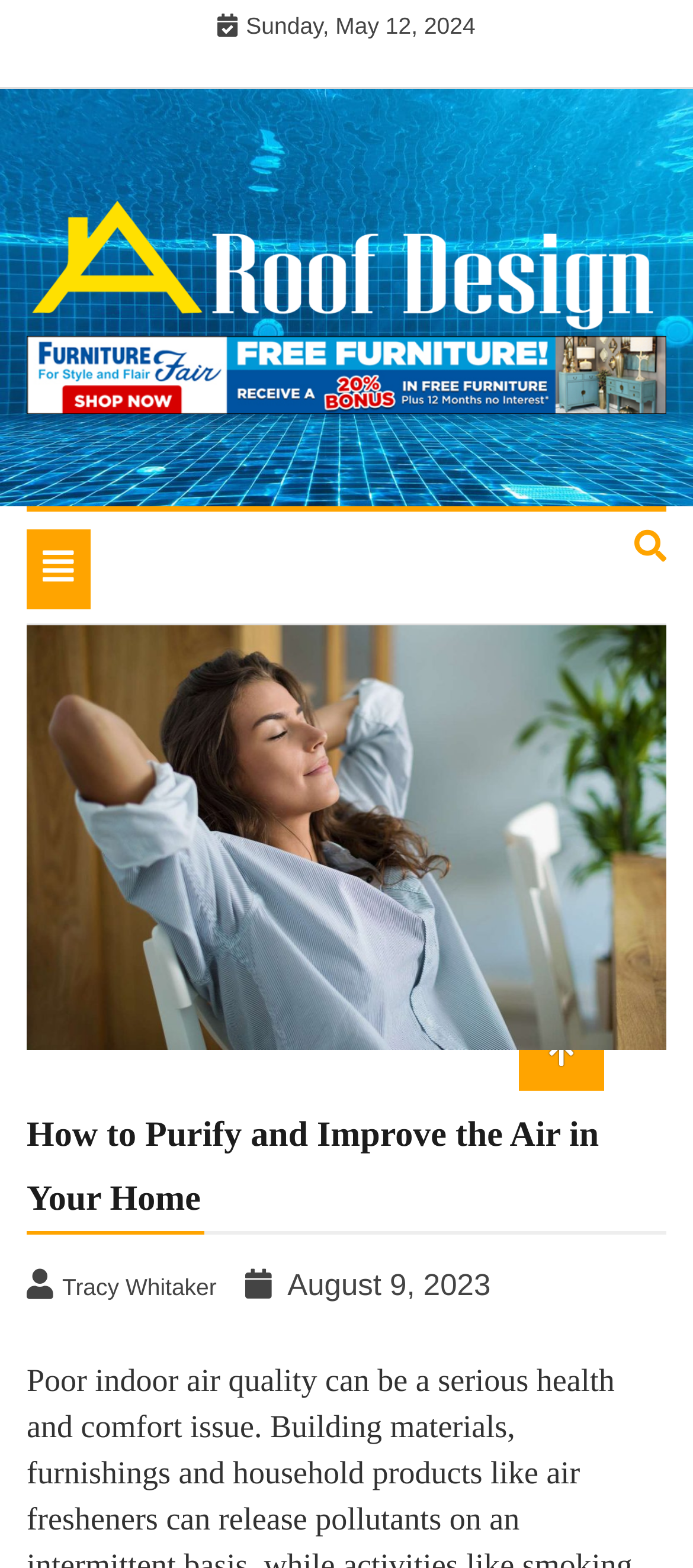Determine the bounding box coordinates for the element that should be clicked to follow this instruction: "Check the time of the article". The coordinates should be given as four float numbers between 0 and 1, in the format [left, top, right, bottom].

[0.415, 0.809, 0.708, 0.831]